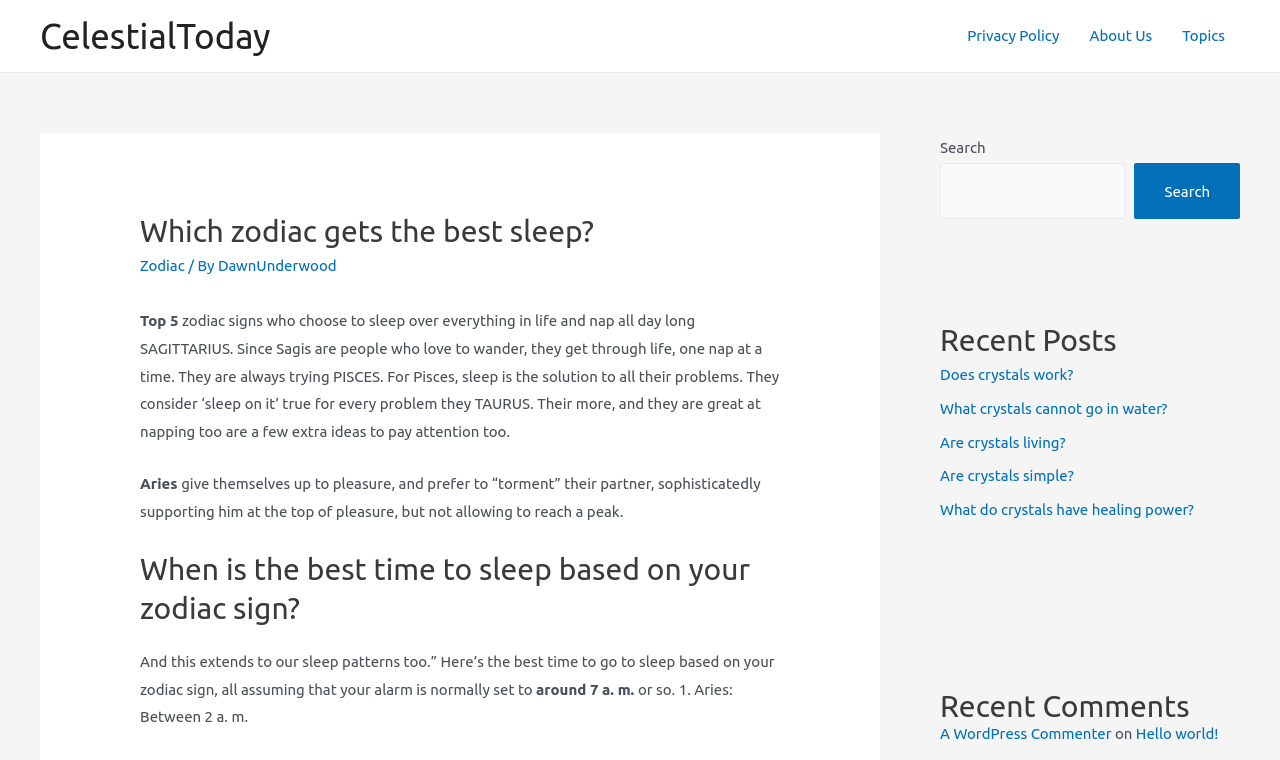Determine the bounding box coordinates for the clickable element required to fulfill the instruction: "Check the 'Recent Comments'". Provide the coordinates as four float numbers between 0 and 1, i.e., [left, top, right, bottom].

[0.734, 0.904, 0.969, 0.955]